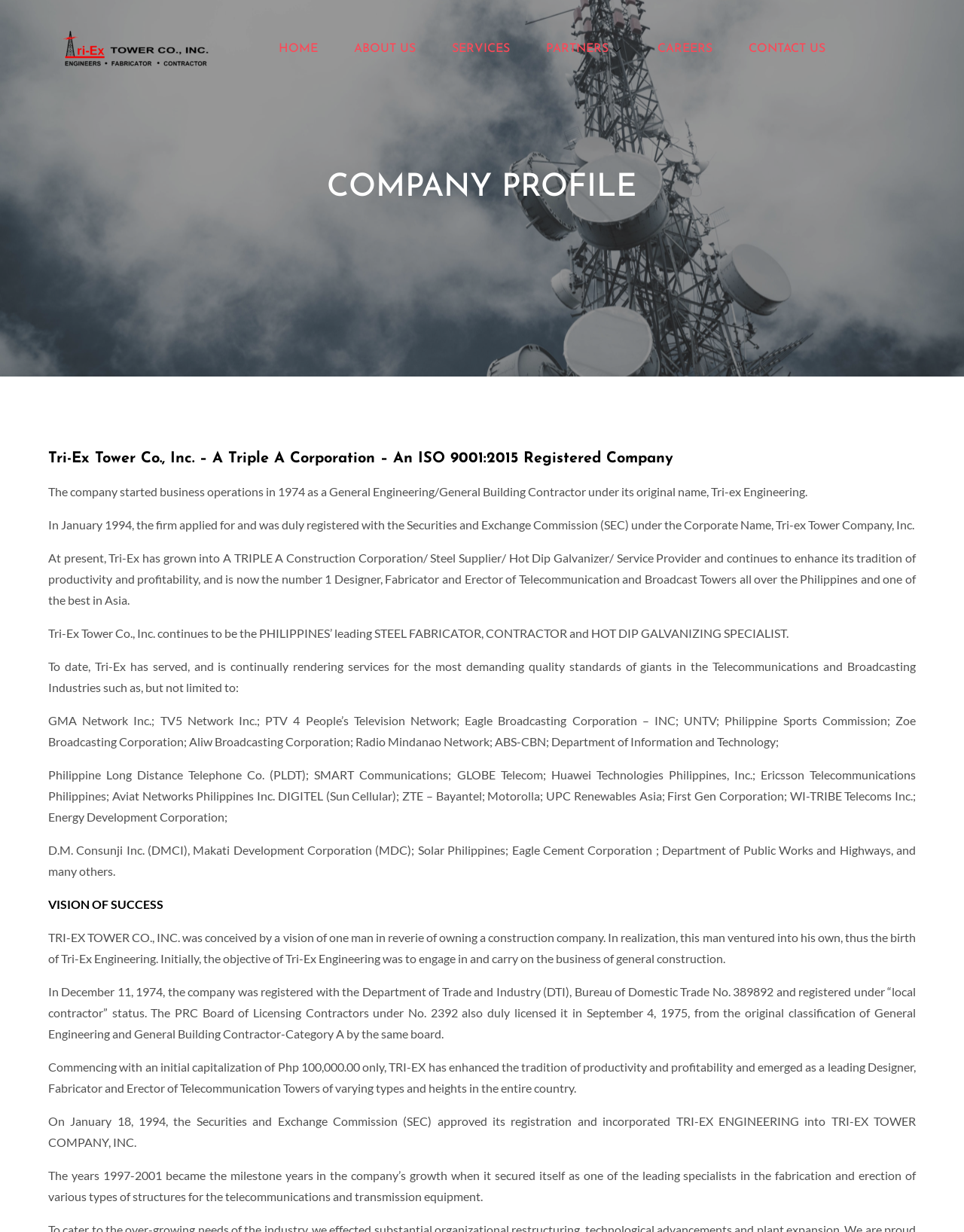What industry does Tri-Ex Tower Co., Inc. primarily serve?
Please analyze the image and answer the question with as much detail as possible.

Based on the webpage content, Tri-Ex Tower Co., Inc. has served and is continually rendering services for the most demanding quality standards of giants in the Telecommunications and Broadcasting Industries.